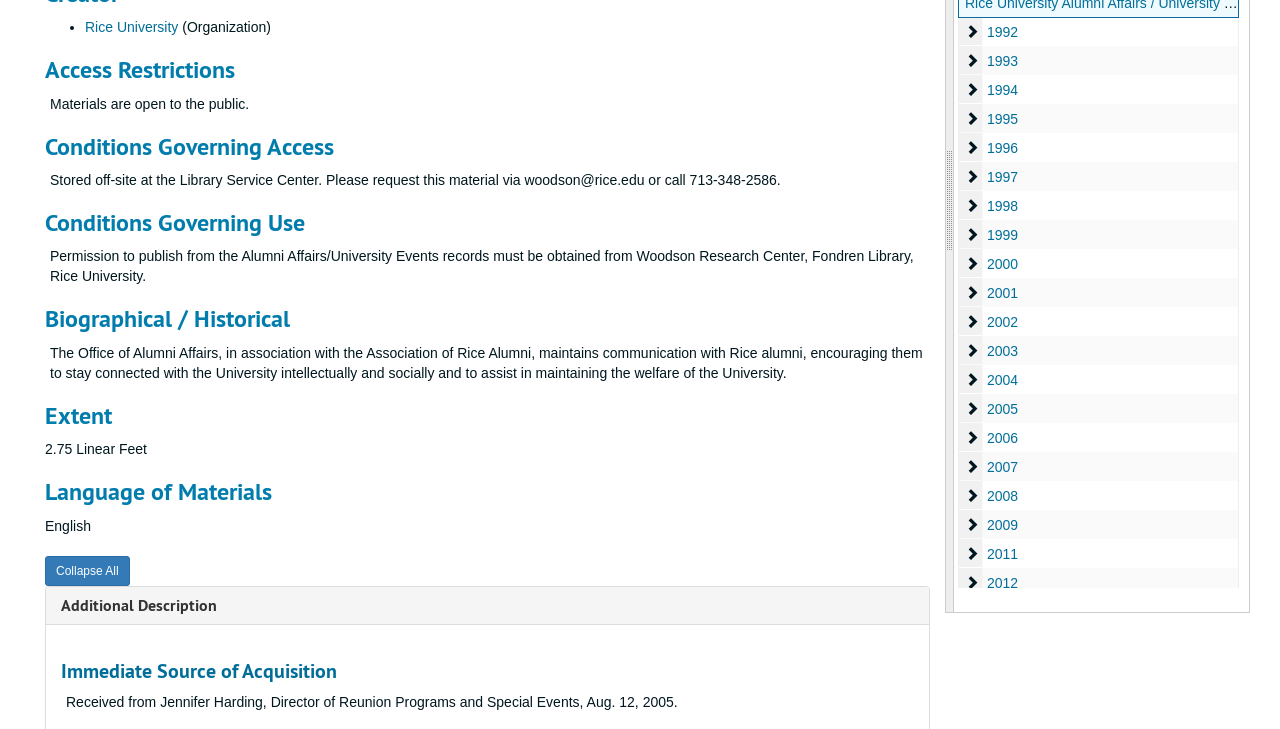Please locate the UI element described by "Additional Description" and provide its bounding box coordinates.

[0.048, 0.816, 0.17, 0.844]